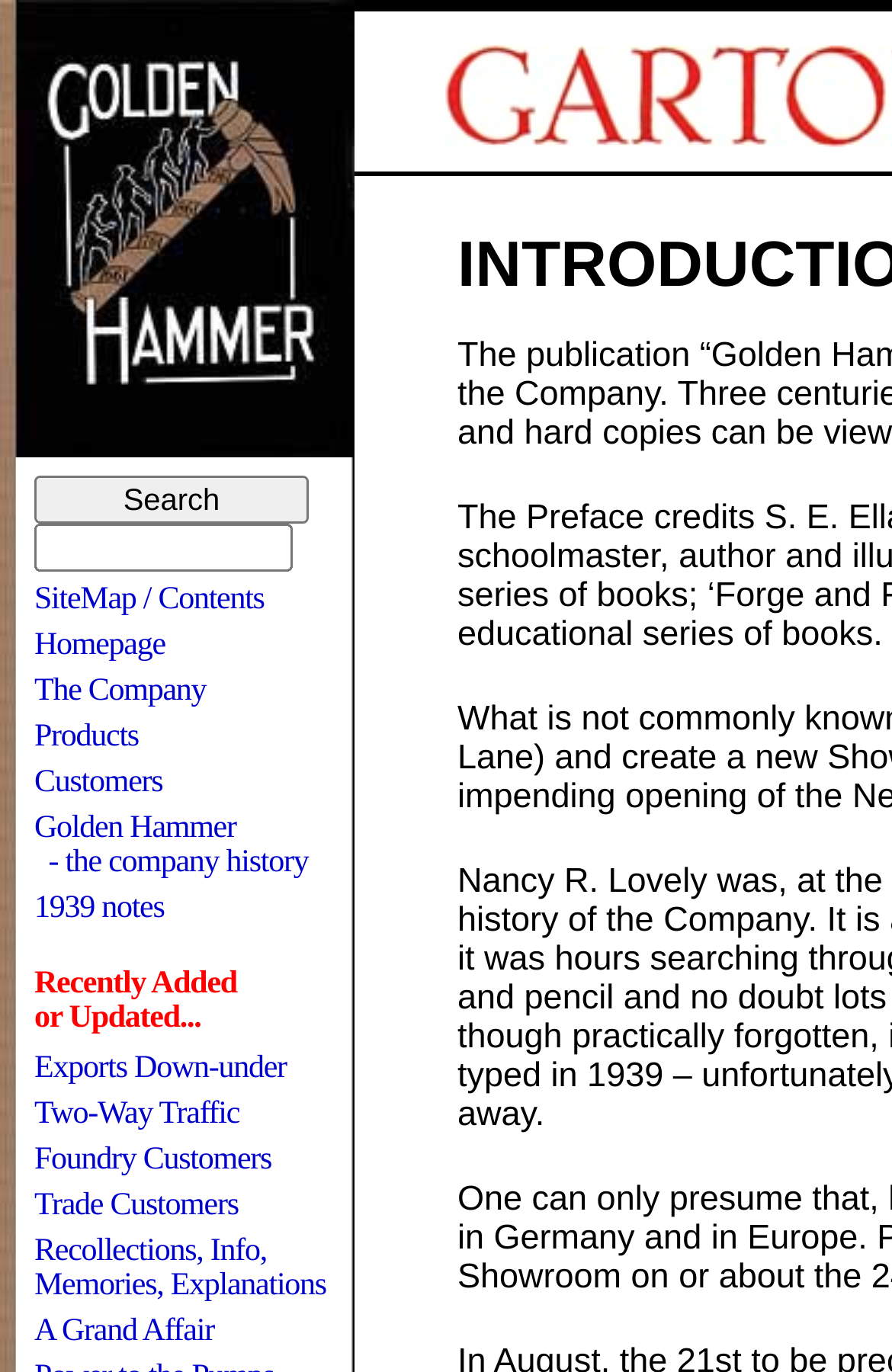Can you specify the bounding box coordinates for the region that should be clicked to fulfill this instruction: "View the 1939 notes".

[0.038, 0.65, 0.184, 0.675]